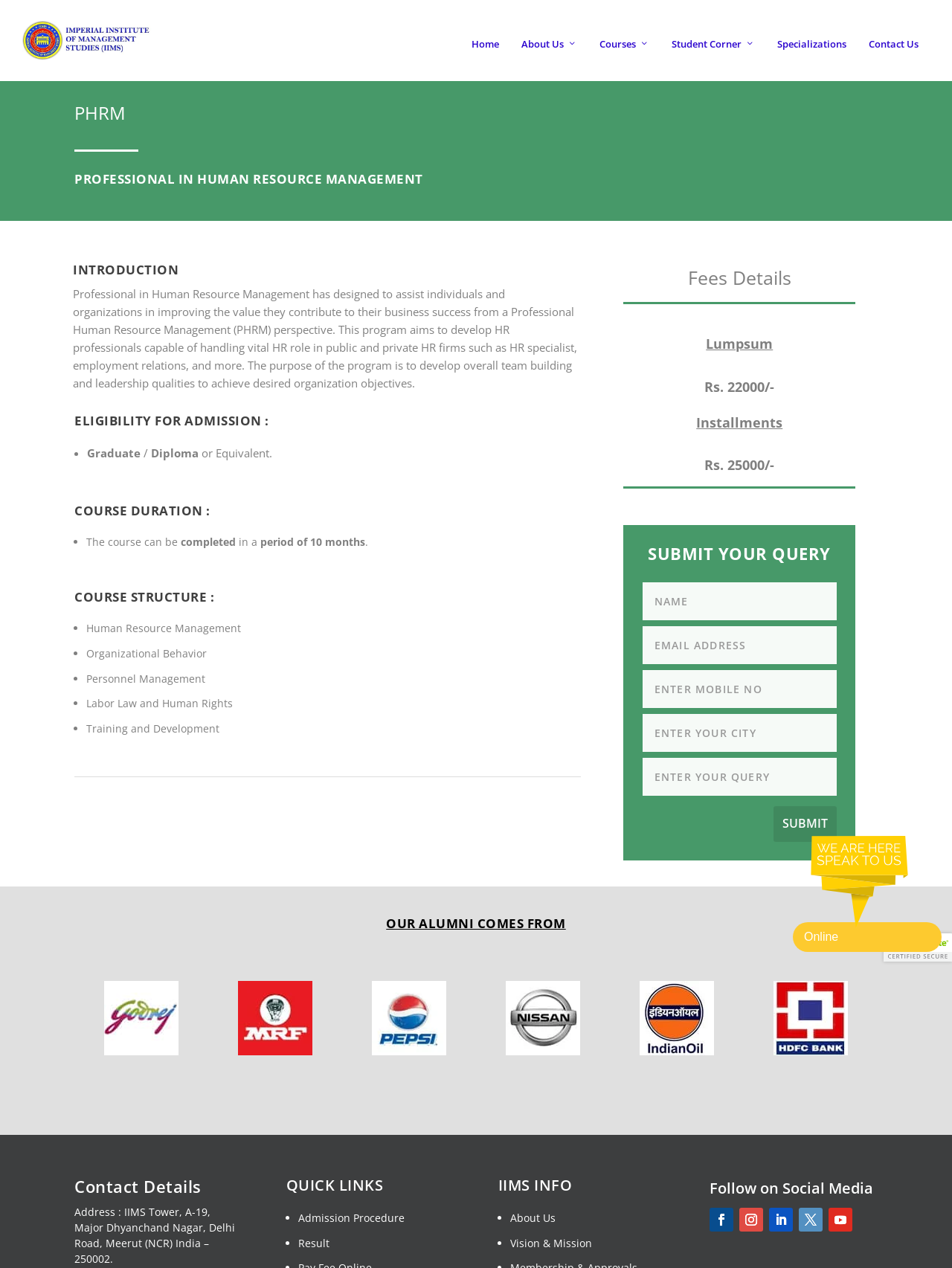What is the duration of the Professional in HR Management course?
Refer to the image and offer an in-depth and detailed answer to the question.

The duration of the course is mentioned in the 'COURSE DURATION' section, where it says 'The course can be completed in a period of 10 months'.